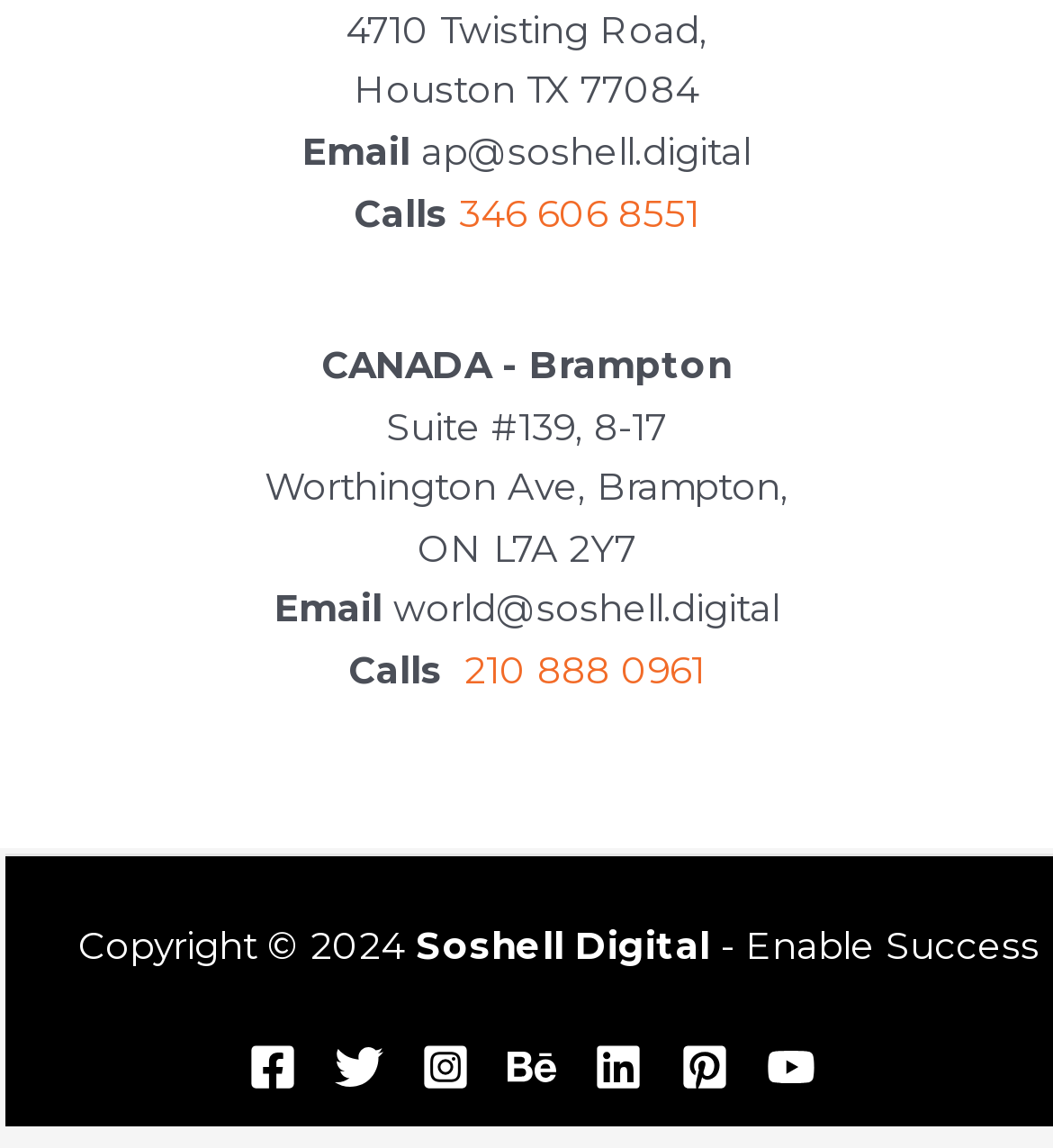Please locate the bounding box coordinates of the element that should be clicked to achieve the given instruction: "Send an email to the office in Houston".

[0.4, 0.113, 0.713, 0.151]